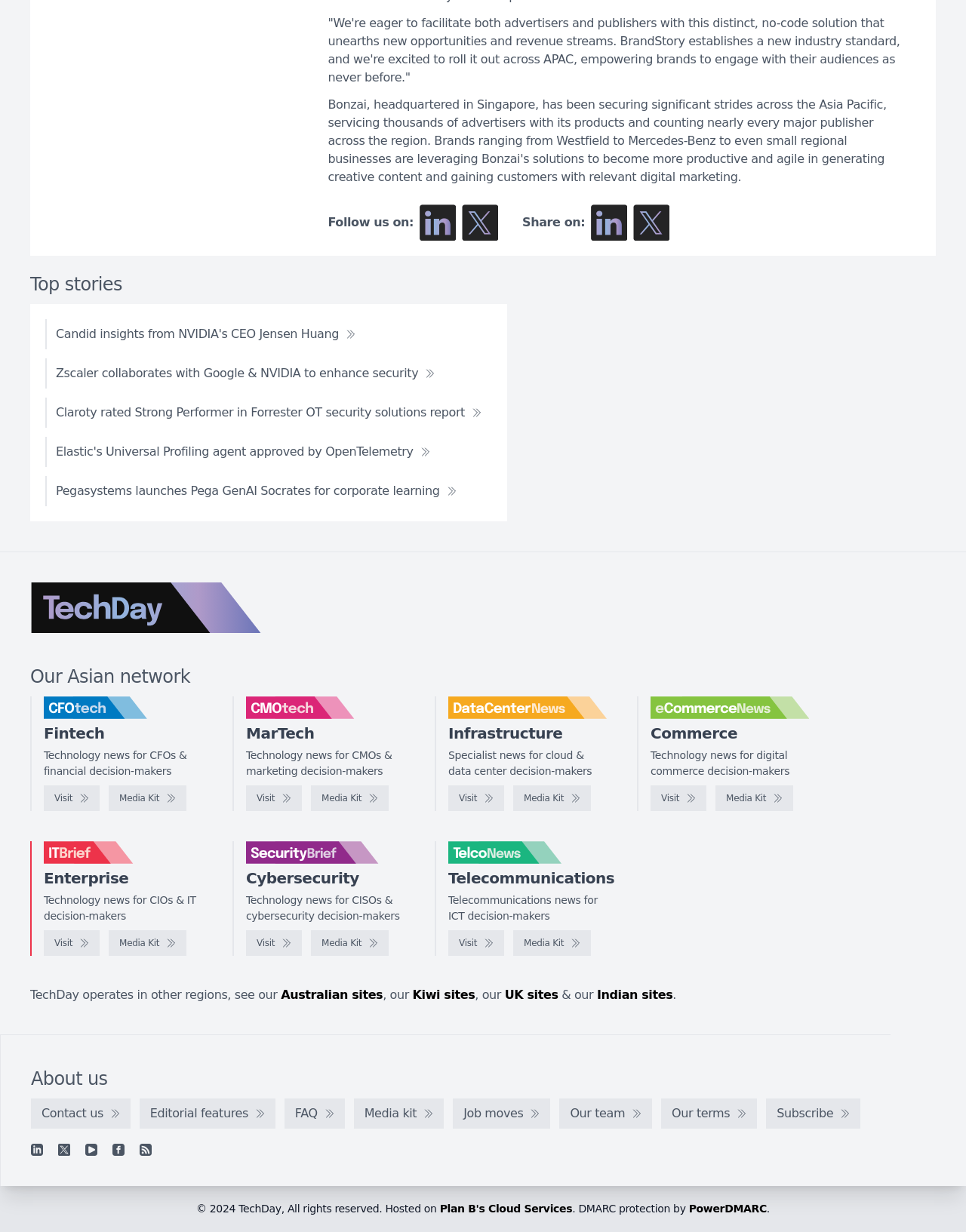Extract the bounding box coordinates for the described element: "PowerDMARC". The coordinates should be represented as four float numbers between 0 and 1: [left, top, right, bottom].

[0.713, 0.976, 0.794, 0.986]